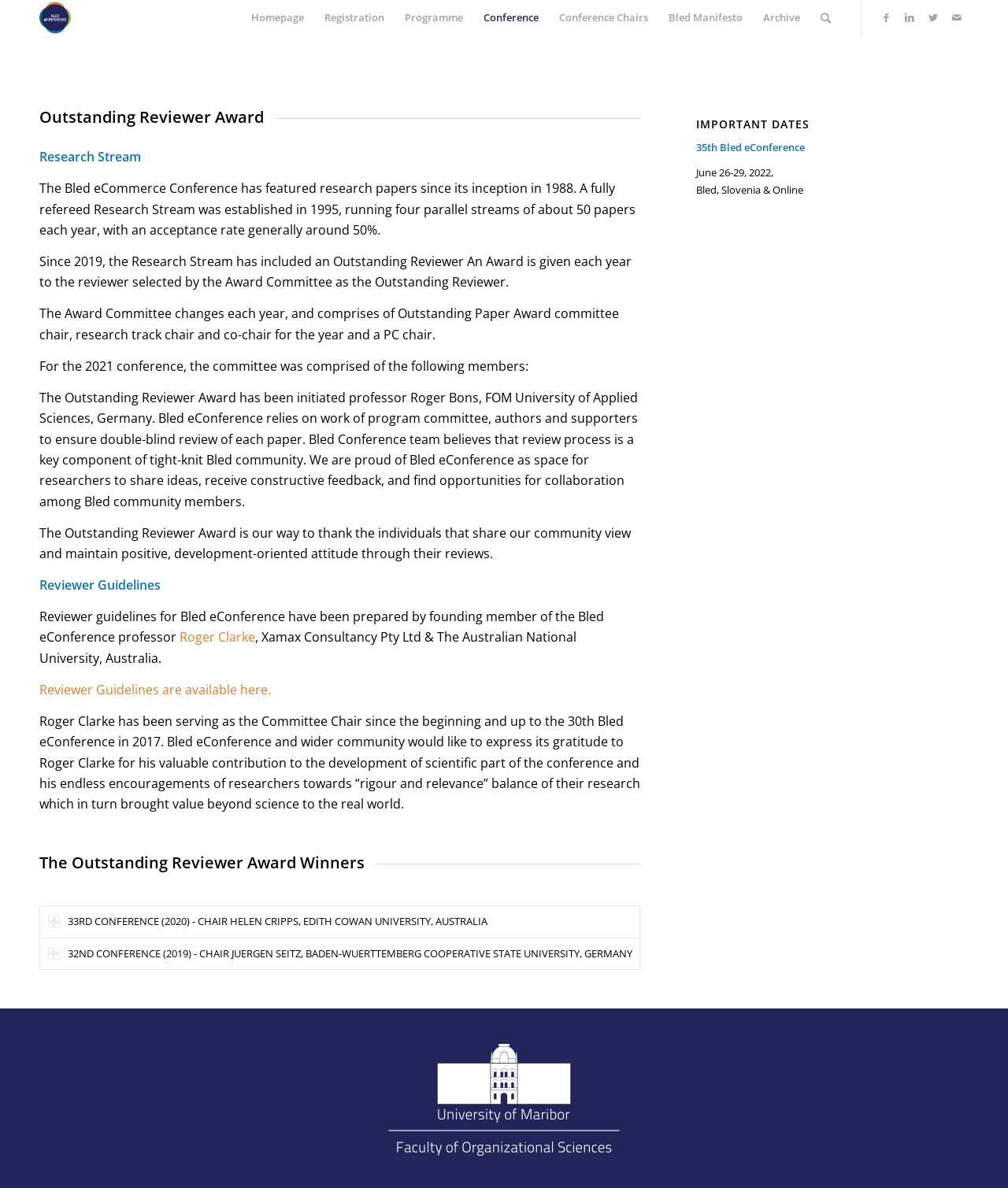Summarize the webpage with a detailed and informative caption.

The webpage is about the Outstanding Reviewer Award, specifically for the 35th Bled eConference. At the top, there is a navigation menu with links to the homepage, registration, program, conference, conference chairs, Bled manifesto, archive, and search. 

Below the navigation menu, there is a heading that reads "Outstanding Reviewer Award". The text explains that the Bled eCommerce Conference has featured research papers since 1988 and established a fully refereed Research Stream in 1995. The Research Stream includes an Outstanding Reviewer Award, which is given each year to the reviewer selected by the Award Committee.

The webpage then provides information about the Award Committee, its members, and the review process. There is also a section that acknowledges the initiation of the Outstanding Reviewer Award by Professor Roger Bons and expresses gratitude to him for his contribution to the development of the scientific part of the conference.

Further down, there is a section titled "The Outstanding Reviewer Award Winners" with tabs for different conference years, including the 33rd and 32nd conferences. 

On the right side of the page, there is a section with important dates, including the 35th Bled eConference, which will take place from June 26-29, 2022, in Bled, Slovenia, and online.